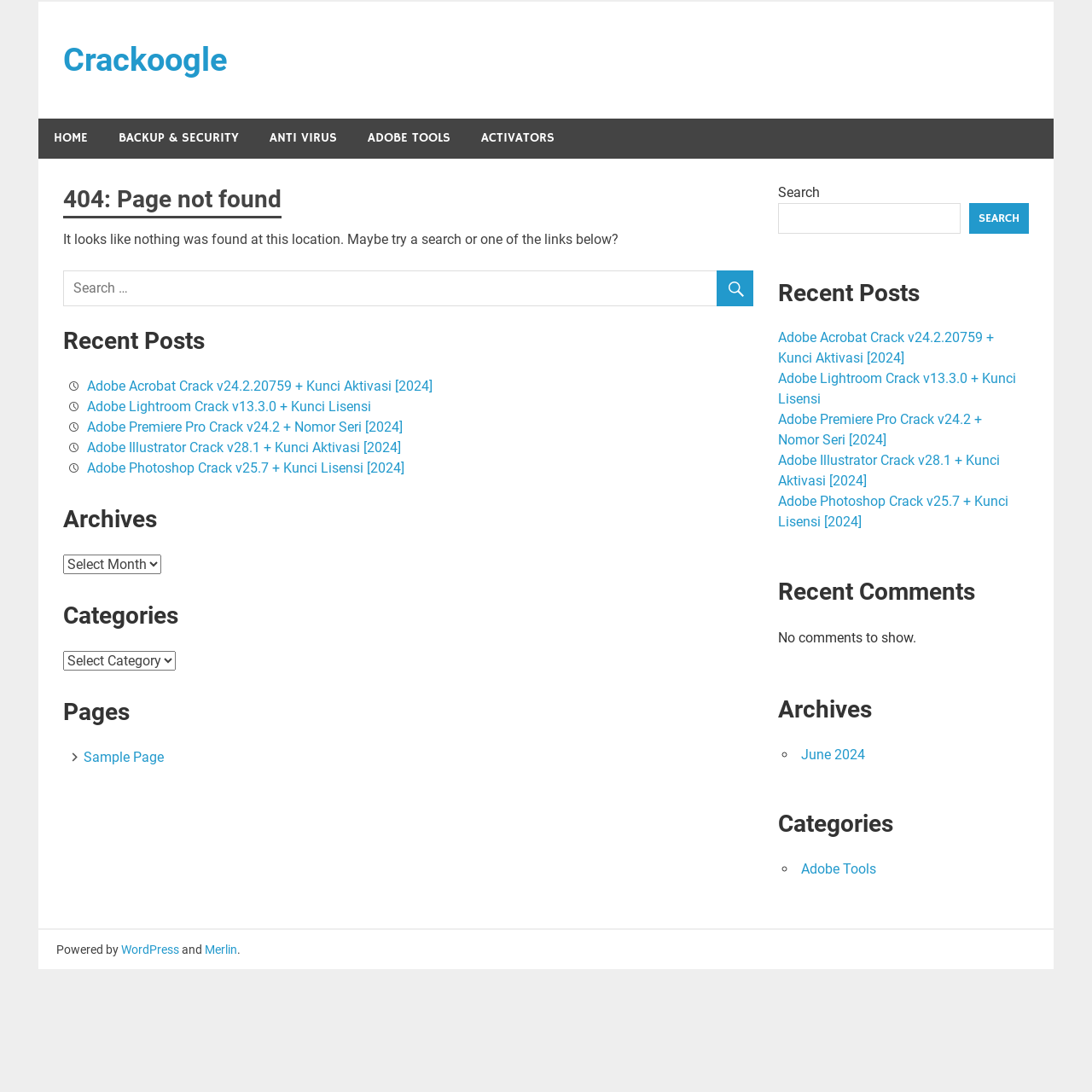Using the information in the image, give a comprehensive answer to the question: 
What is the platform that powers the website?

The platform that powers the website can be found at the bottom of the webpage, where it says 'Powered by WordPress'.